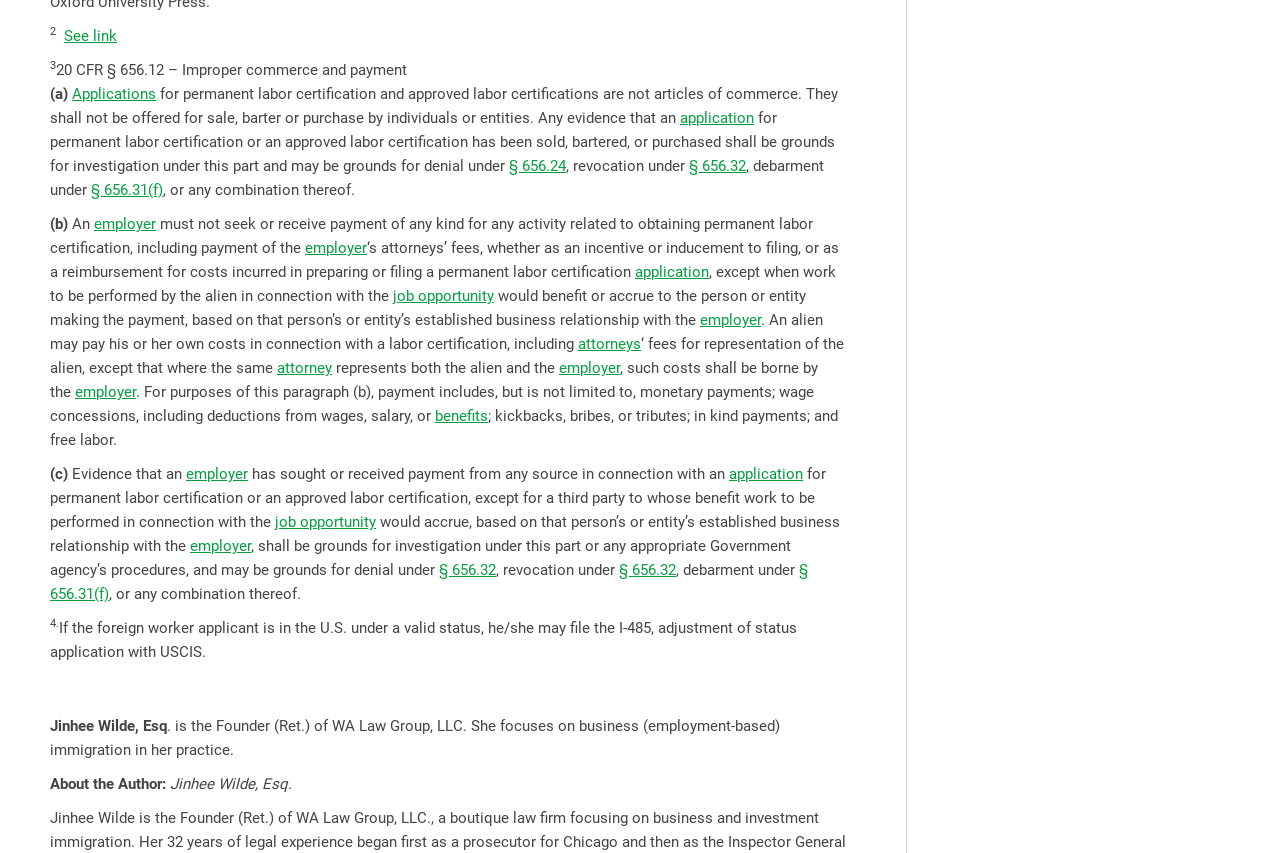Given the content of the image, can you provide a detailed answer to the question?
What is prohibited in obtaining permanent labor certification?

The webpage states that applications for permanent labor certification and approved labor certifications are not articles of commerce and shall not be offered for sale, barter, or purchase by individuals or entities.